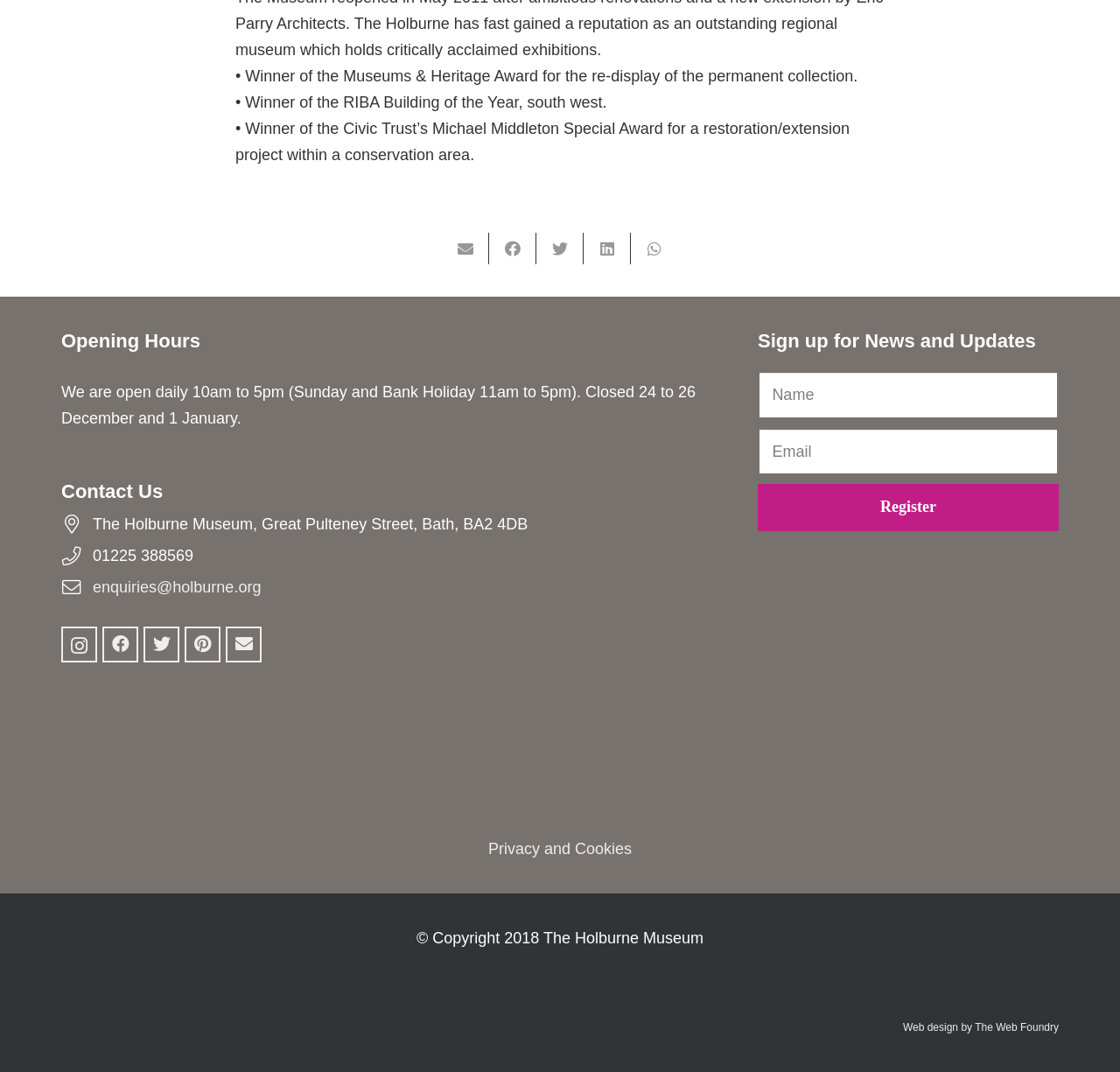Determine the bounding box coordinates of the element that should be clicked to execute the following command: "Click on 'How Can You Keep Your Pets Safe from Bed Bugs?'".

None